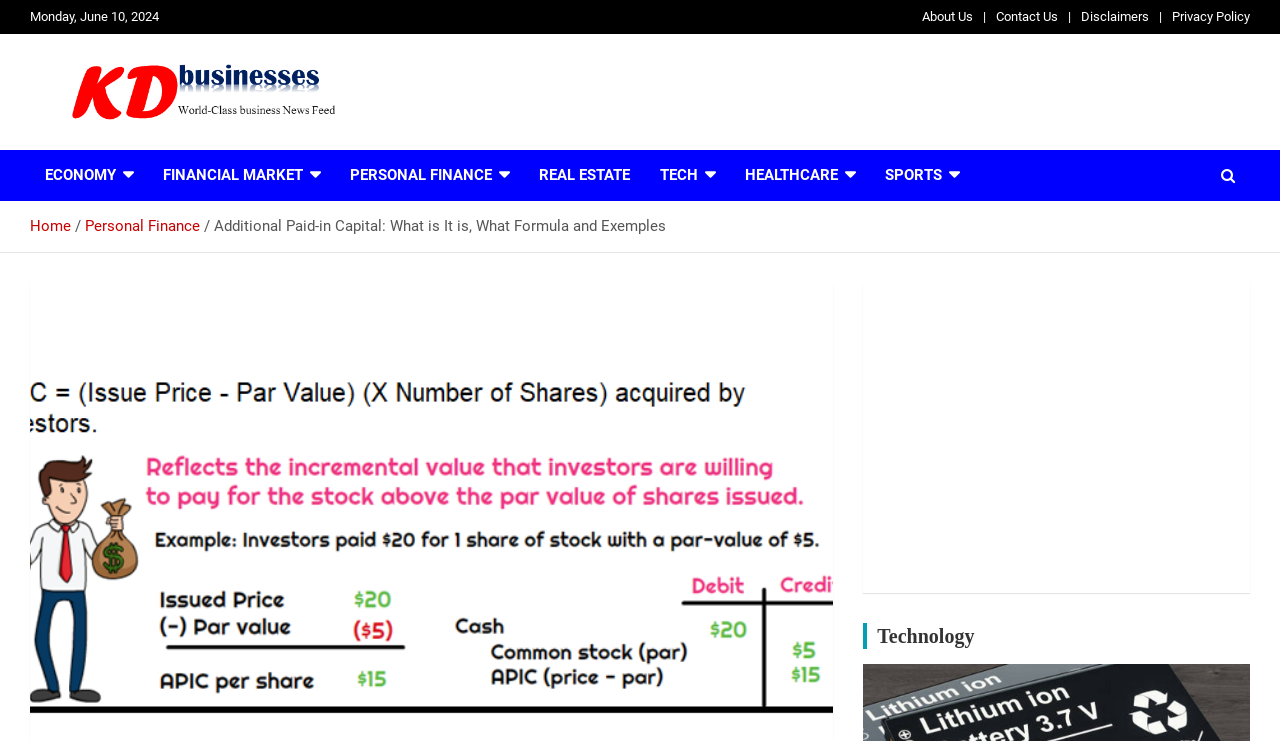Determine the main heading of the webpage and generate its text.

Additional Paid-in Capital: What is It is, What Formula and Exemples